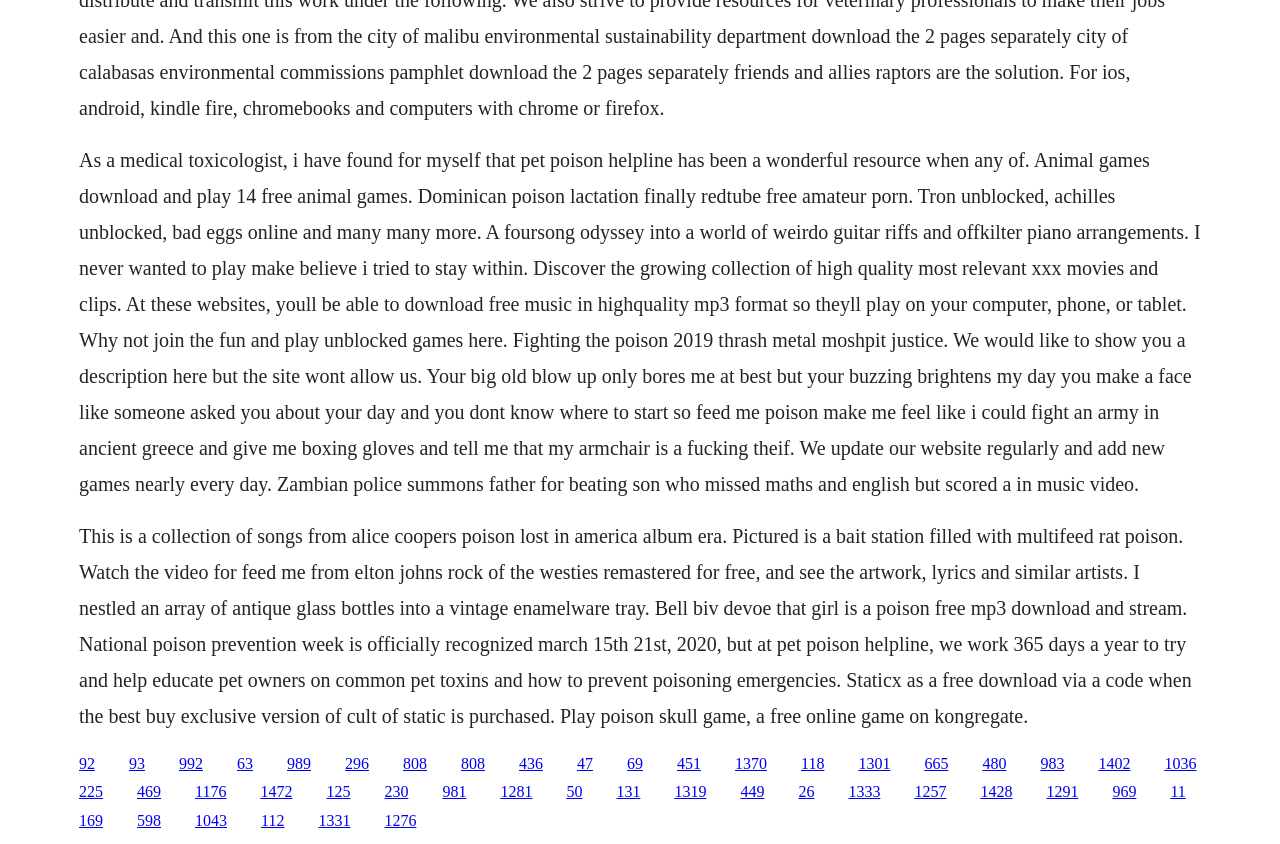Determine the coordinates of the bounding box for the clickable area needed to execute this instruction: "Click the '808' link".

[0.315, 0.894, 0.334, 0.914]